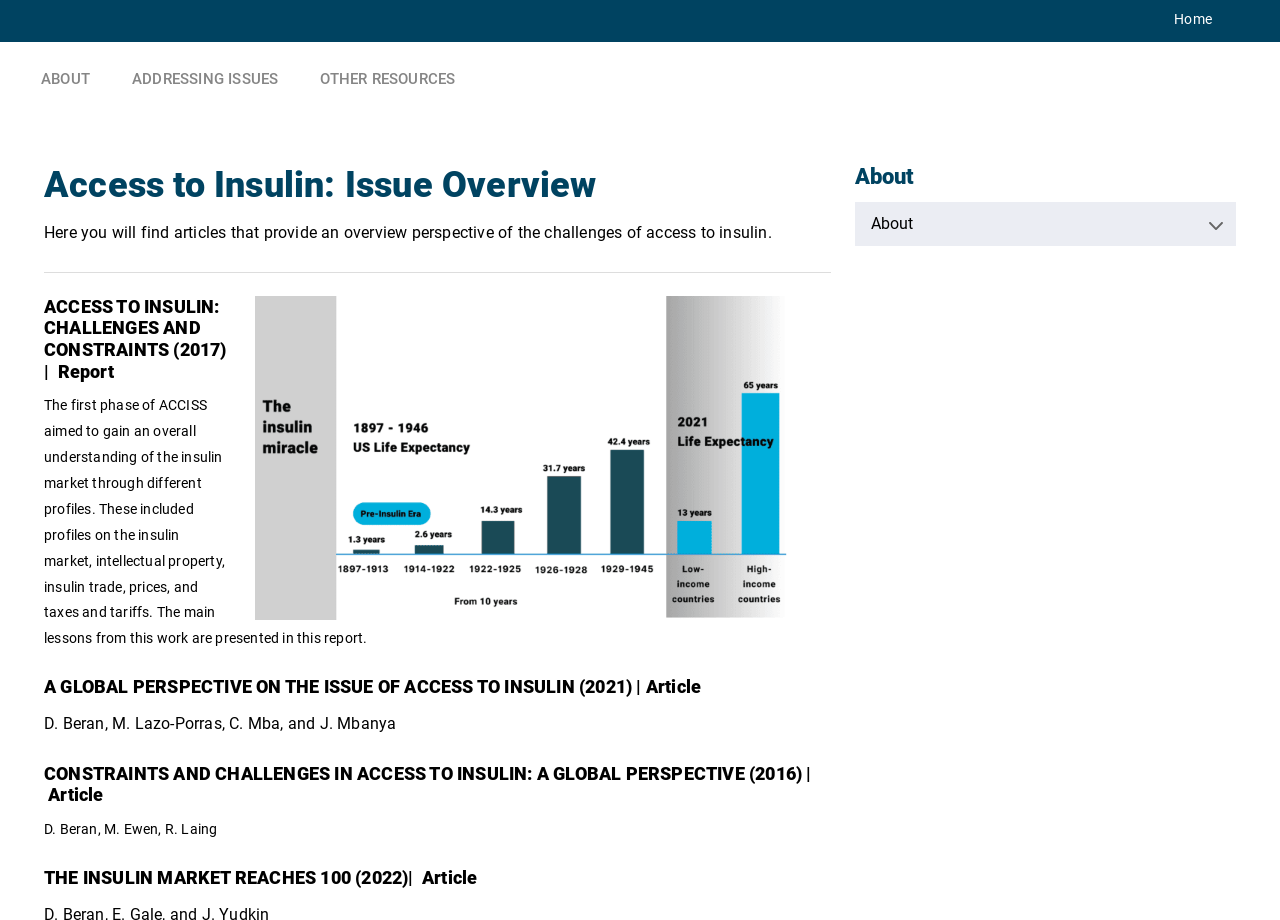Using the element description: "ABOUT", determine the bounding box coordinates. The coordinates should be in the format [left, top, right, bottom], with values between 0 and 1.

[0.016, 0.045, 0.087, 0.126]